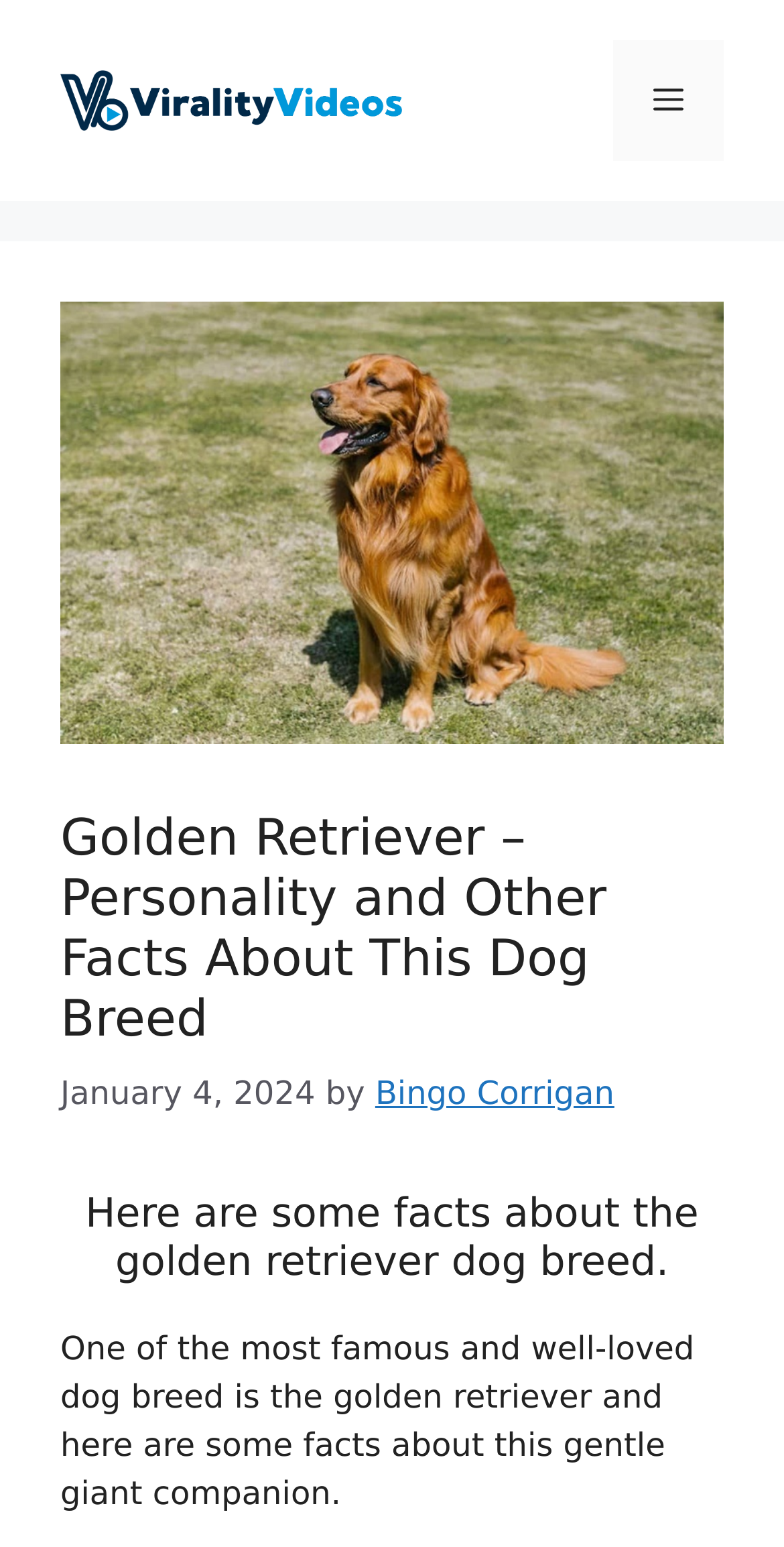Please give a one-word or short phrase response to the following question: 
What is the date of the article?

January 4, 2024